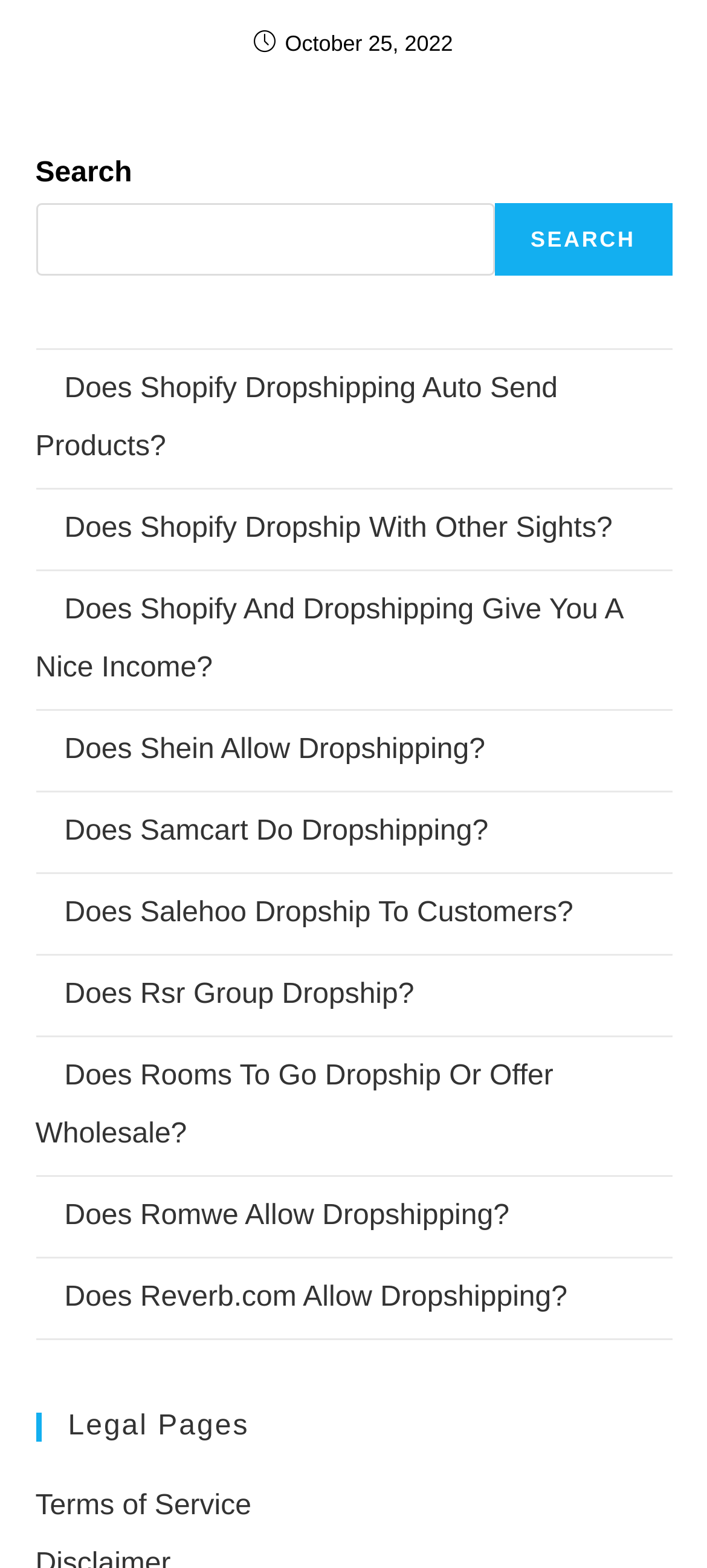Respond to the following question using a concise word or phrase: 
How many links are there under the search bar?

9